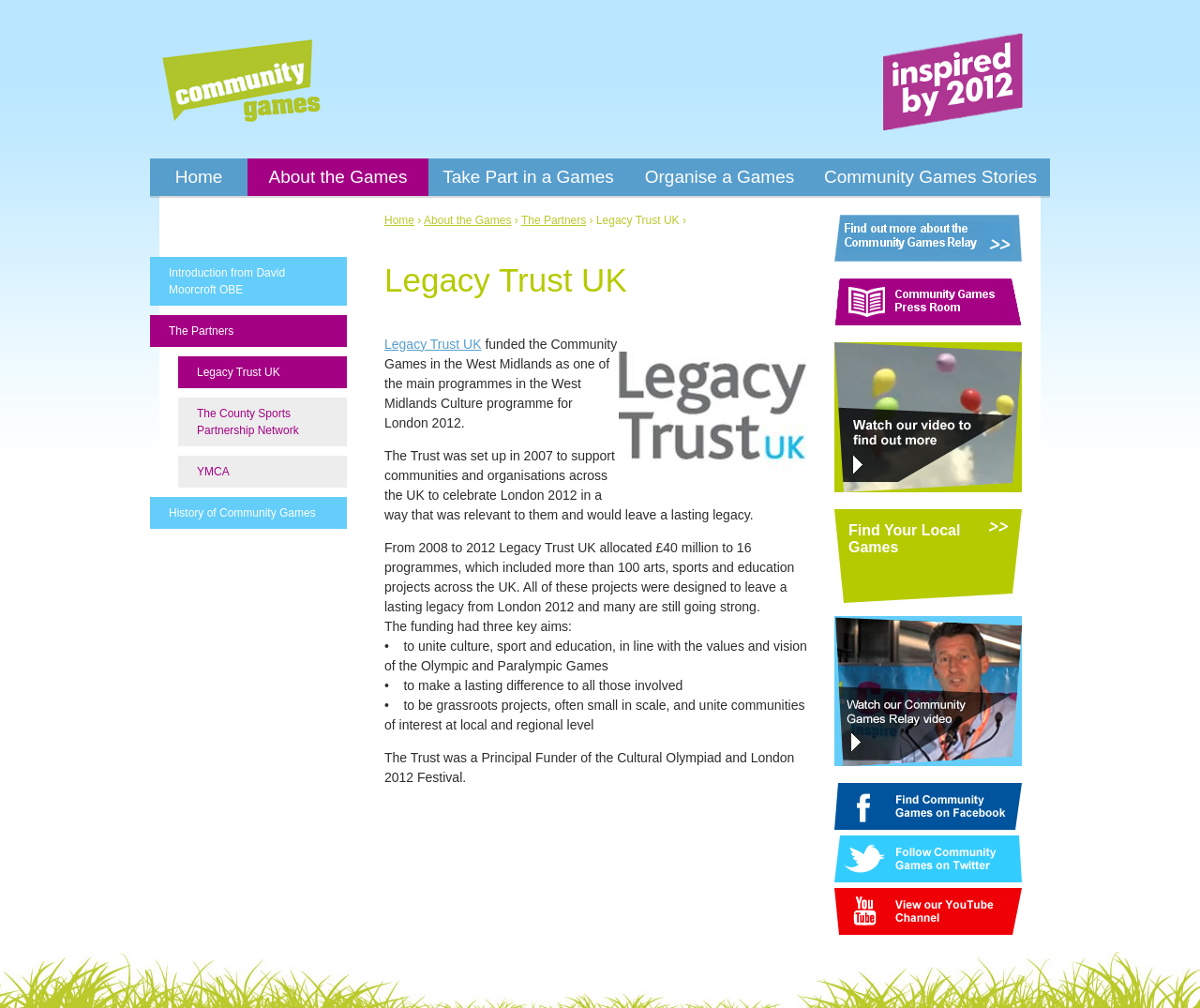Identify the bounding box coordinates for the element that needs to be clicked to fulfill this instruction: "Read about the Legacy Trust UK". Provide the coordinates in the format of four float numbers between 0 and 1: [left, top, right, bottom].

[0.32, 0.257, 0.68, 0.299]